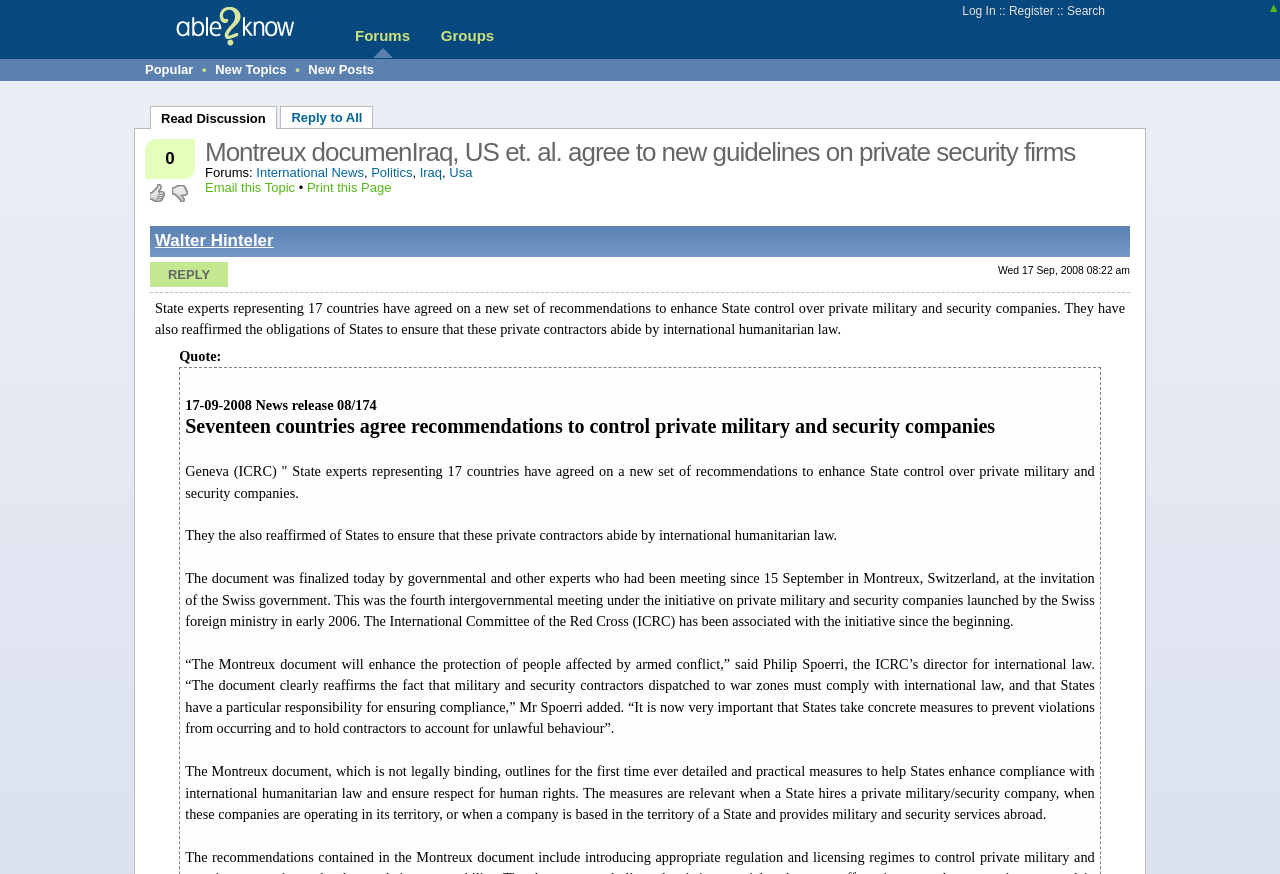Answer the question using only a single word or phrase: 
Who is the author of the post?

Walter Hinteler